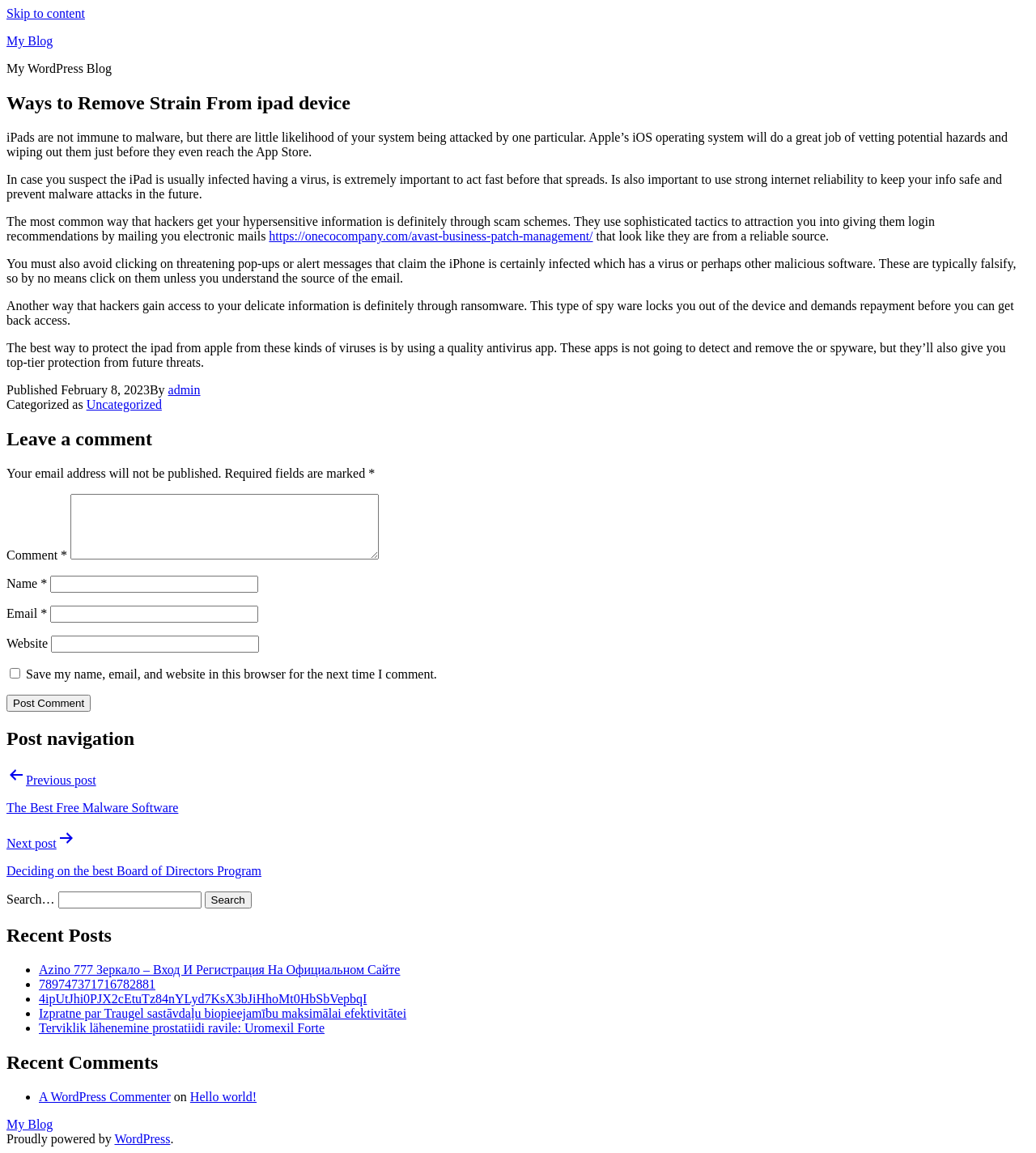Can you show the bounding box coordinates of the region to click on to complete the task described in the instruction: "Click the 'Post Comment' button"?

[0.006, 0.602, 0.088, 0.617]